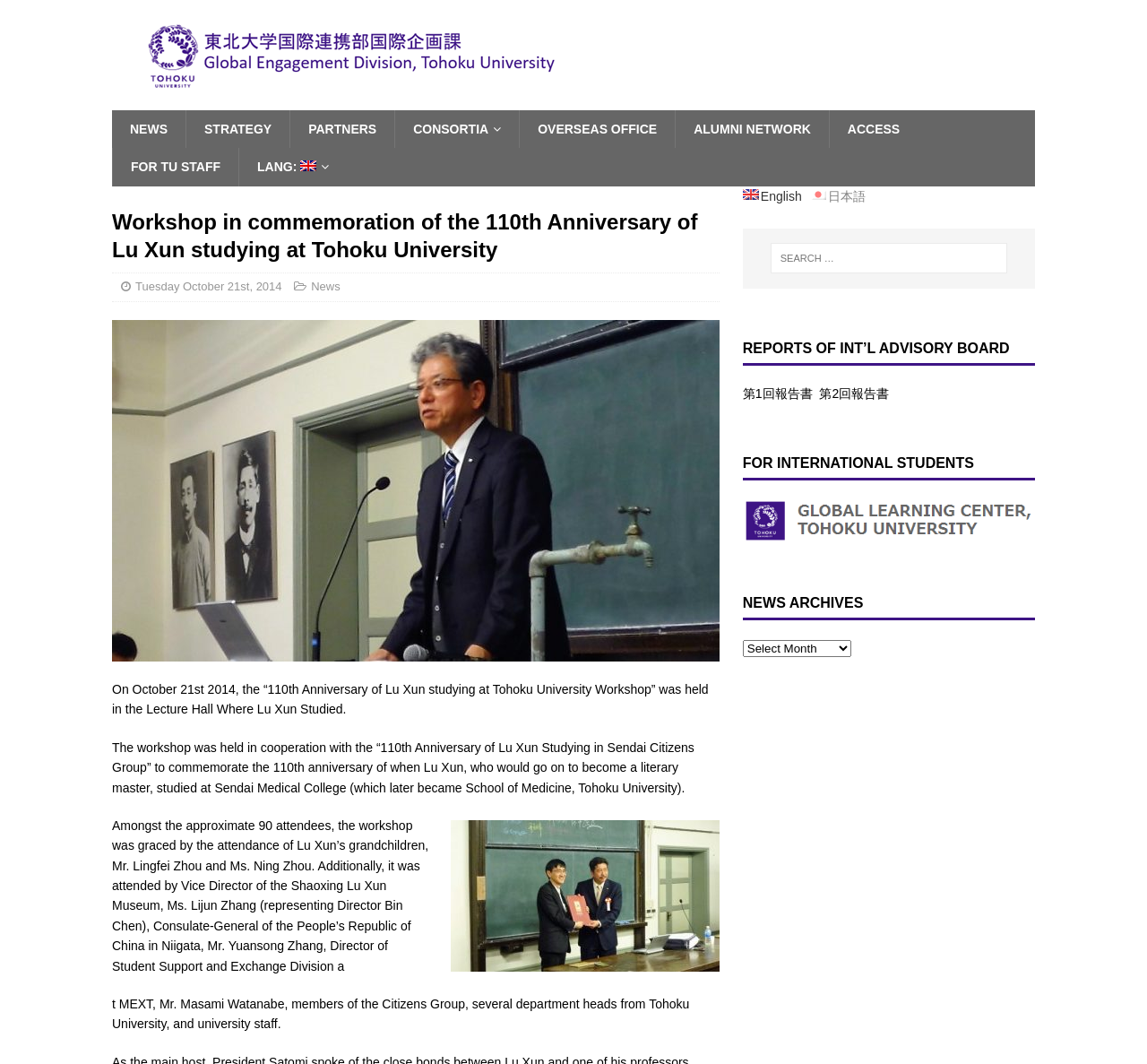Locate the bounding box coordinates of the clickable region to complete the following instruction: "Search for something."

[0.672, 0.229, 0.878, 0.257]